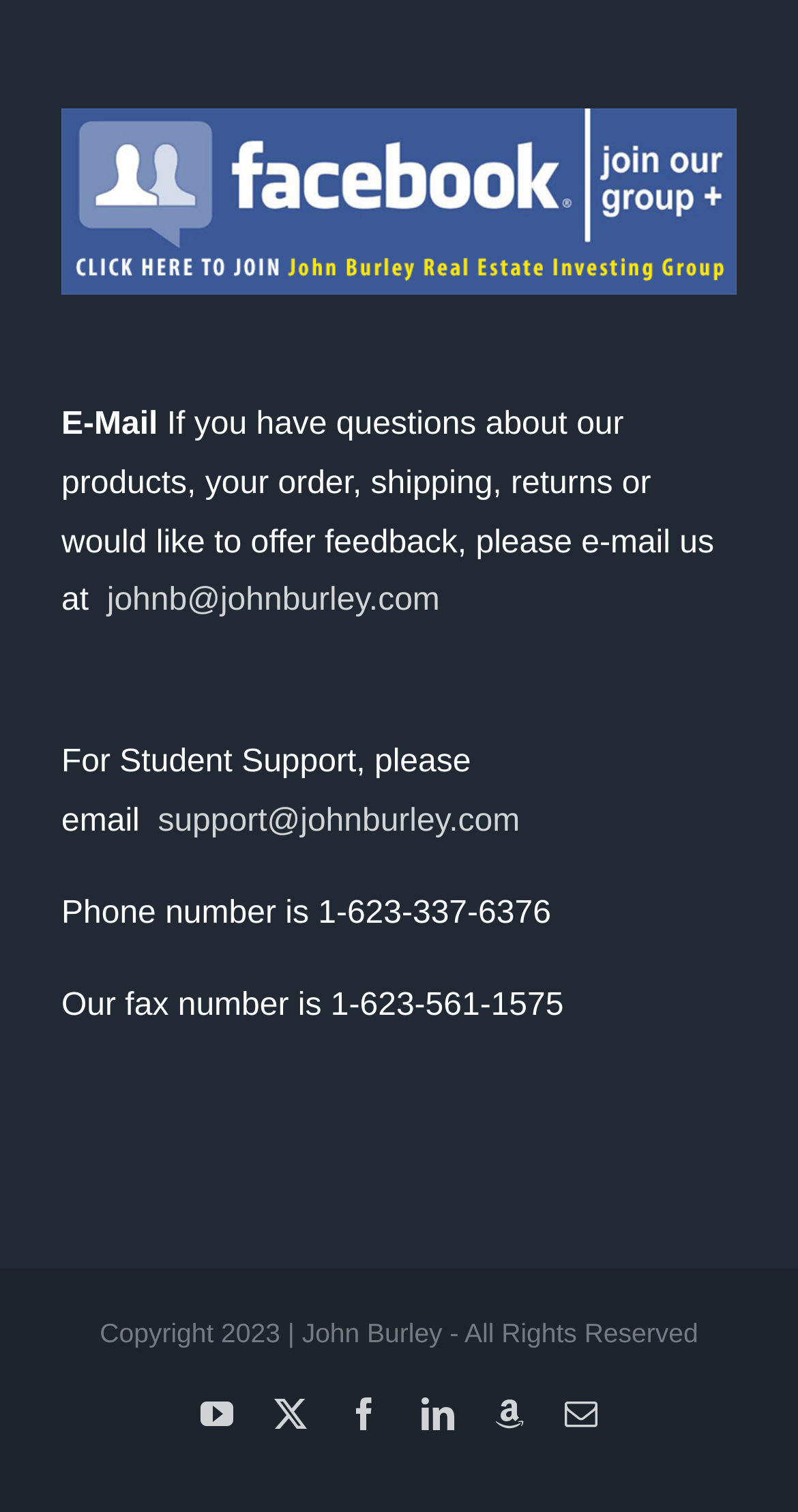Provide the bounding box coordinates, formatted as (top-left x, top-left y, bottom-right x, bottom-right y), with all values being floating point numbers between 0 and 1. Identify the bounding box of the UI element that matches the description: Amazon

[0.621, 0.924, 0.656, 0.945]